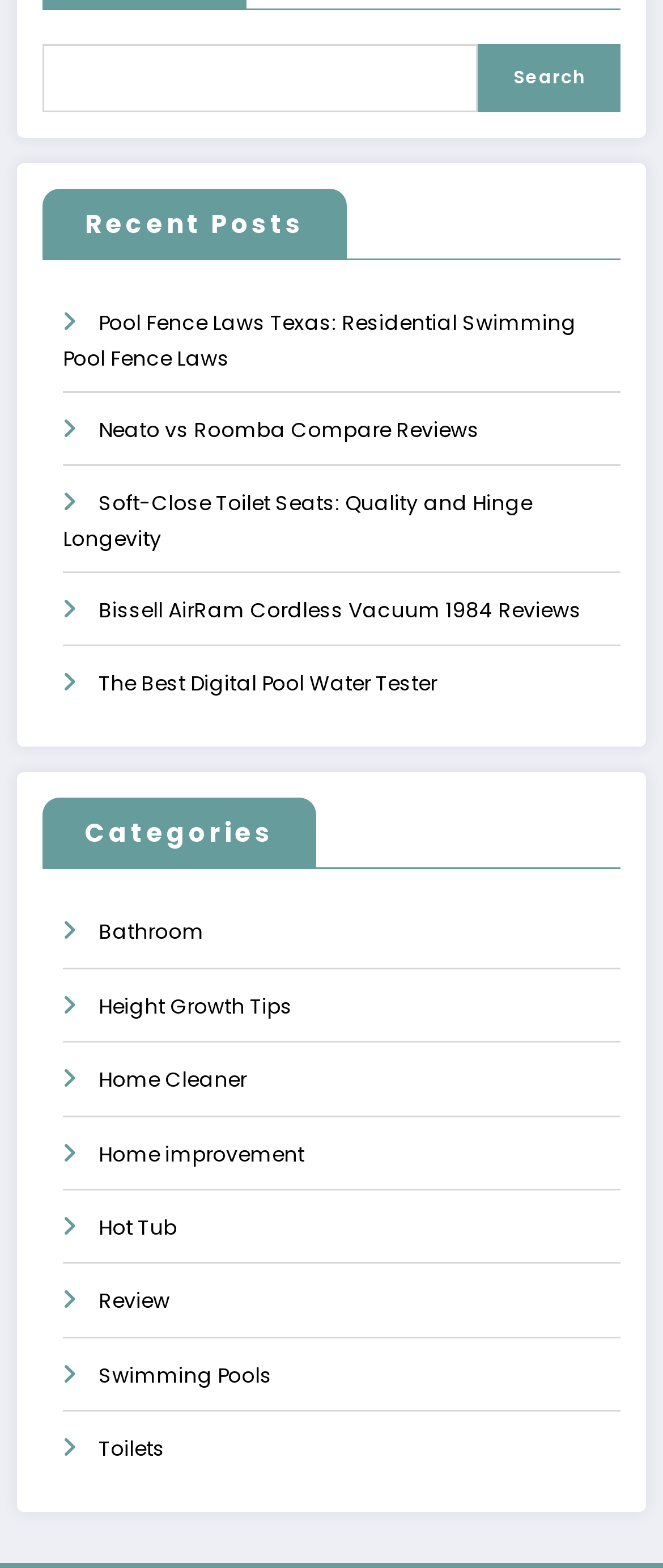Extract the bounding box coordinates of the UI element described: "About Us". Provide the coordinates in the format [left, top, right, bottom] with values ranging from 0 to 1.

None